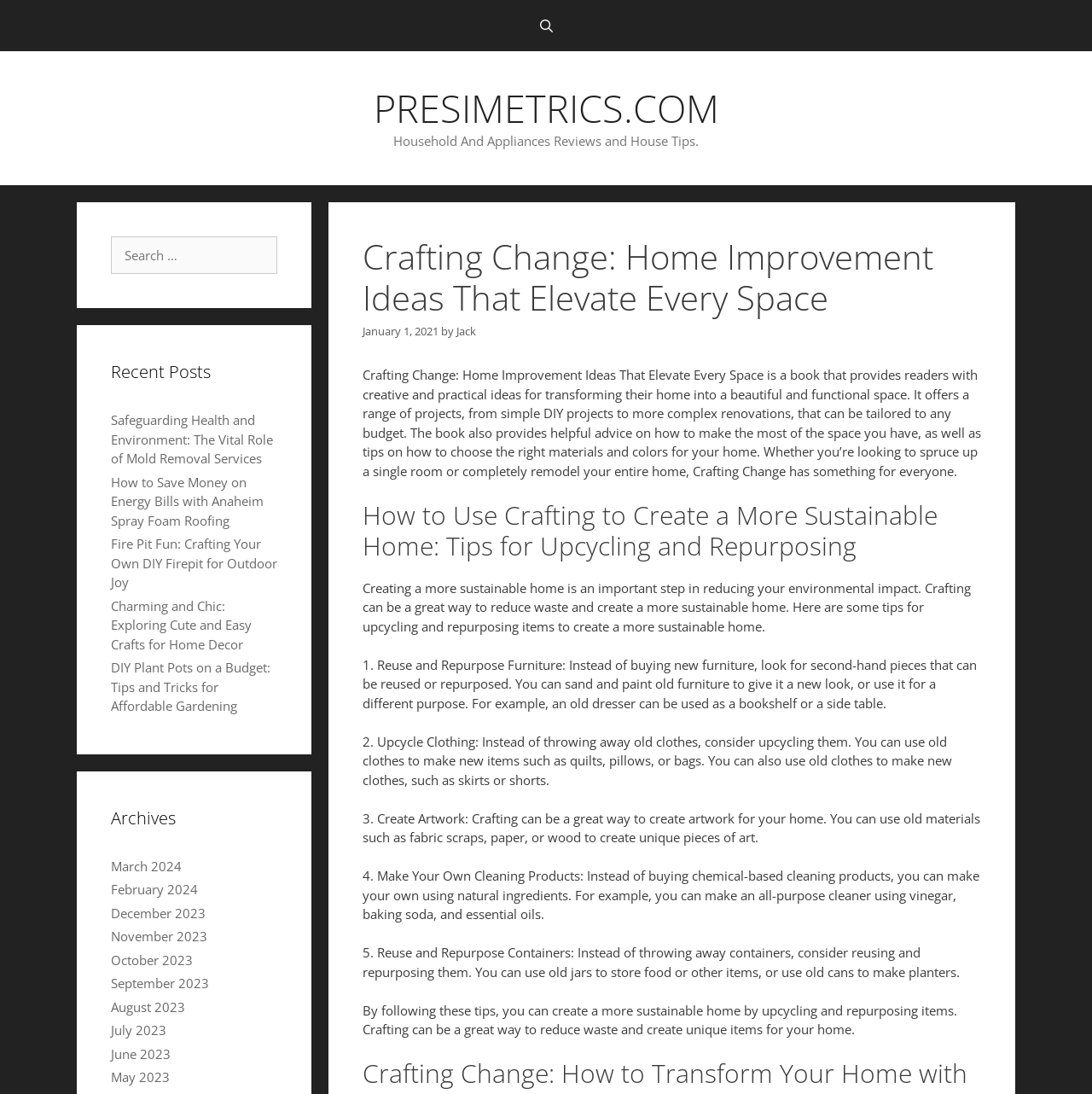What type of content is listed under 'Recent Posts'?
Using the information from the image, provide a comprehensive answer to the question.

I determined the answer by examining the links listed under 'Recent Posts', which appear to be titles of blog posts, such as 'Safeguarding Health and Environment: The Vital Role of Mold Removal Services'.